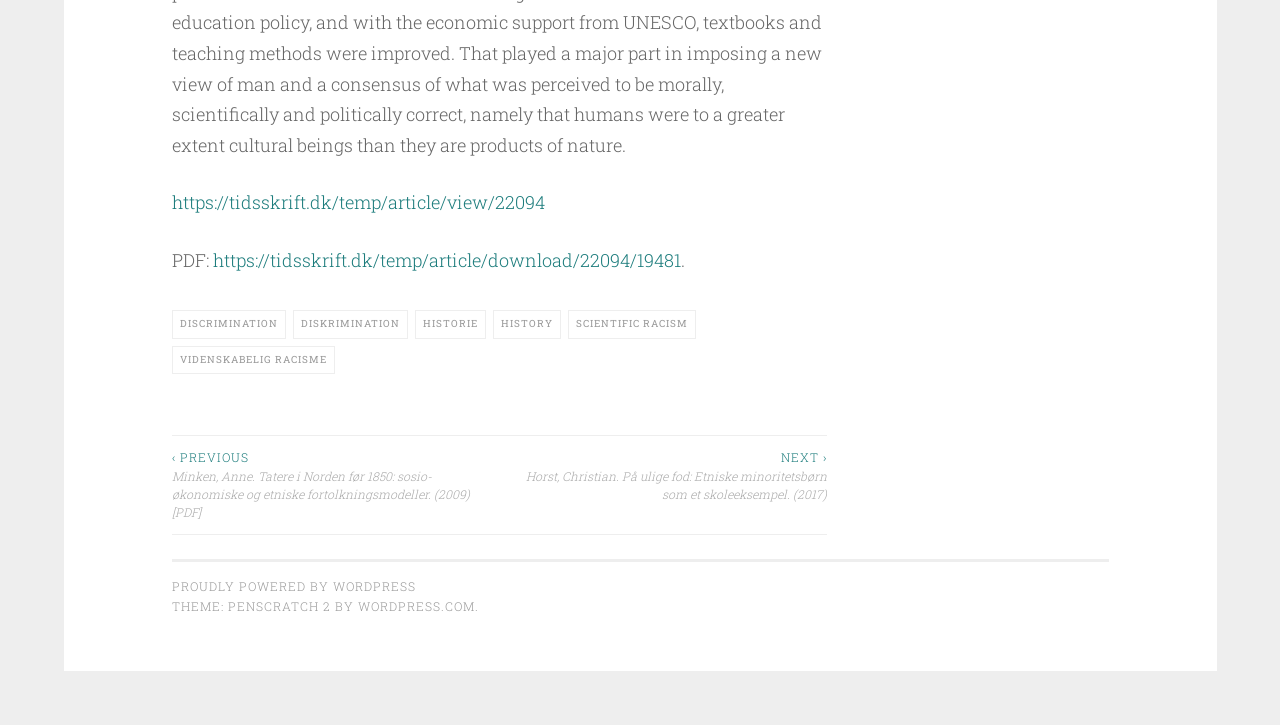Find the bounding box coordinates of the element to click in order to complete this instruction: "check the website's theme information". The bounding box coordinates must be four float numbers between 0 and 1, denoted as [left, top, right, bottom].

[0.134, 0.825, 0.279, 0.847]